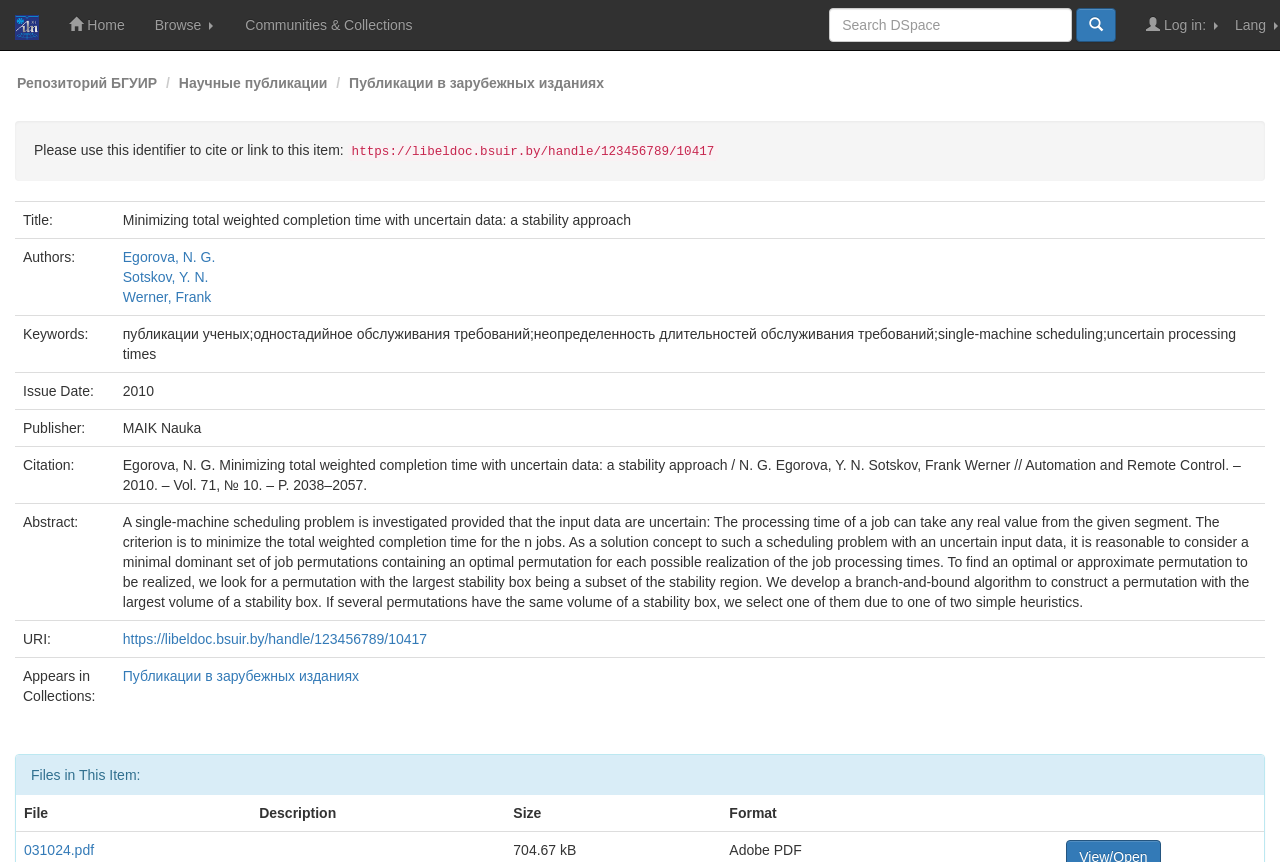Specify the bounding box coordinates of the element's region that should be clicked to achieve the following instruction: "Log in". The bounding box coordinates consist of four float numbers between 0 and 1, in the format [left, top, right, bottom].

[0.884, 0.0, 0.965, 0.058]